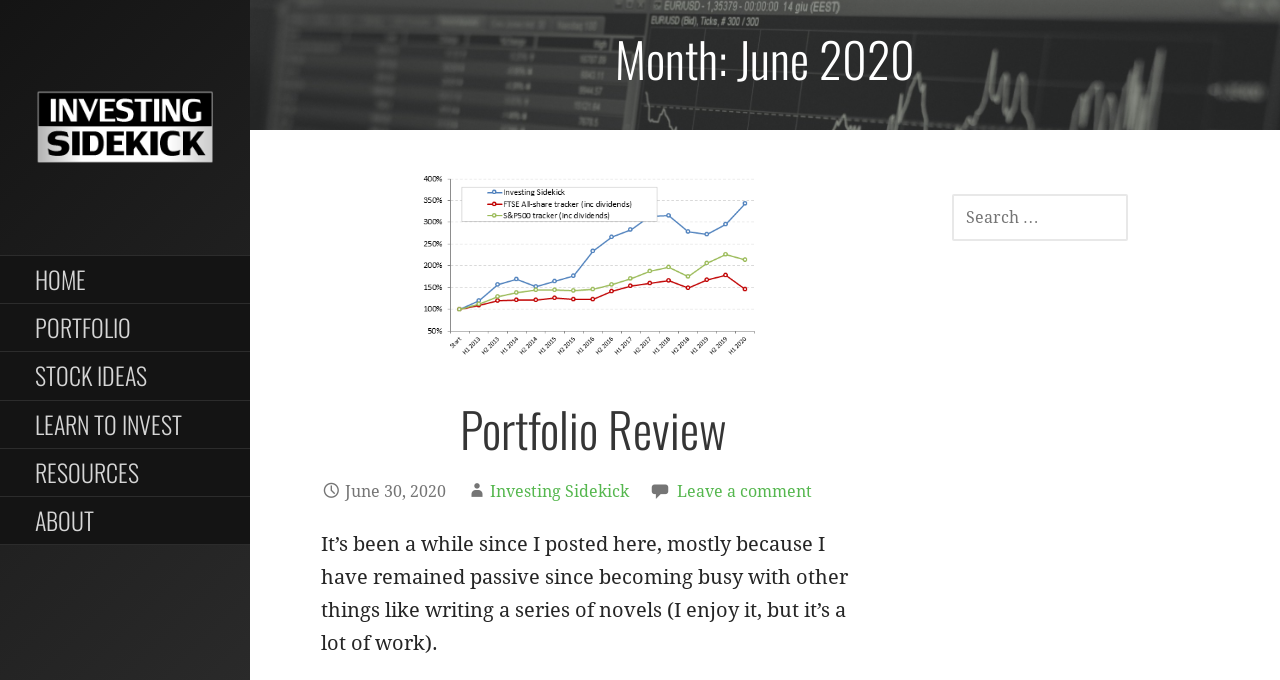Please locate the bounding box coordinates for the element that should be clicked to achieve the following instruction: "go to home page". Ensure the coordinates are given as four float numbers between 0 and 1, i.e., [left, top, right, bottom].

[0.0, 0.376, 0.195, 0.447]